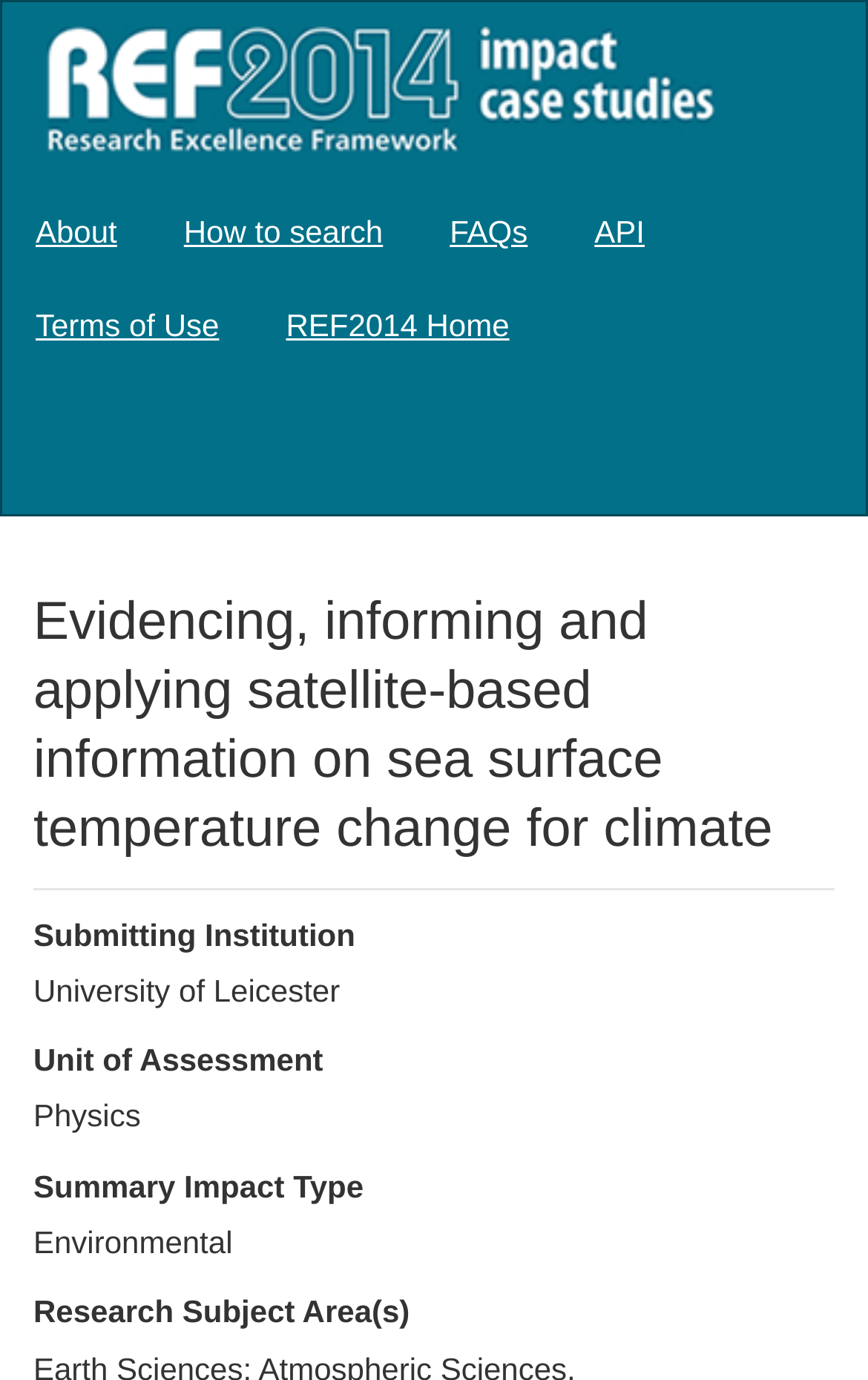Predict the bounding box coordinates of the area that should be clicked to accomplish the following instruction: "Log in". The bounding box coordinates should consist of four float numbers between 0 and 1, i.e., [left, top, right, bottom].

[0.861, 0.314, 0.959, 0.34]